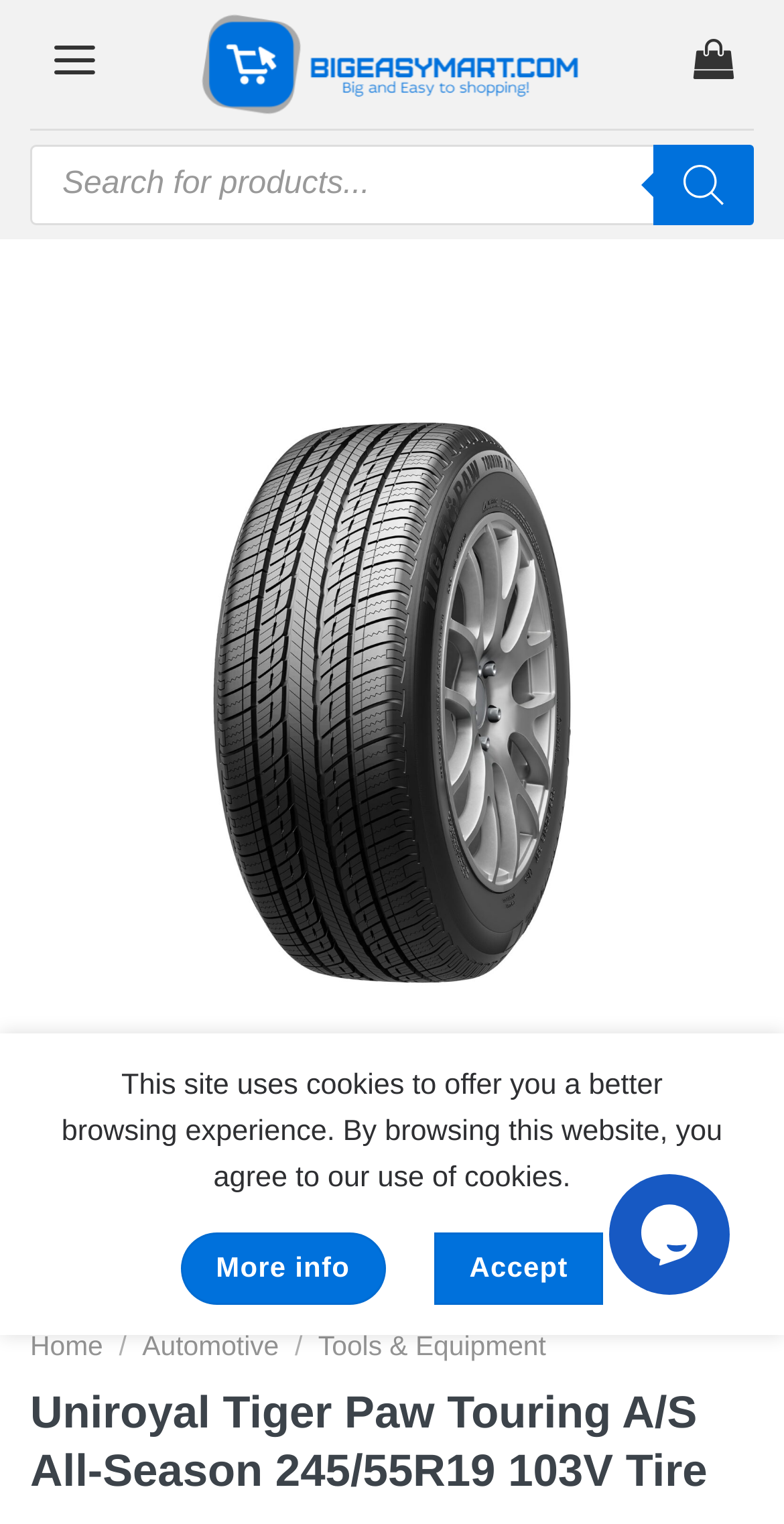Show the bounding box coordinates of the region that should be clicked to follow the instruction: "Search for products."

[0.038, 0.094, 0.962, 0.147]